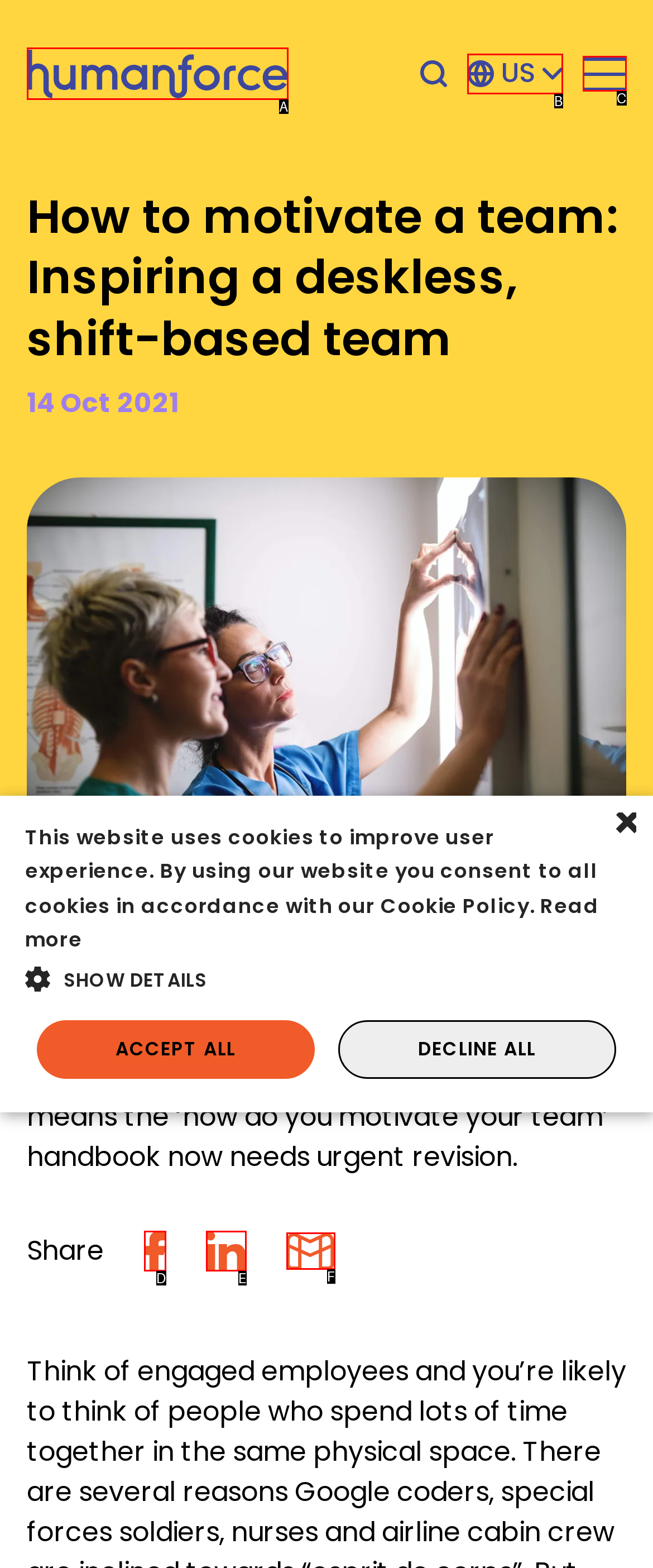Select the letter of the HTML element that best fits the description: alt="Humanforce logo."
Answer with the corresponding letter from the provided choices.

A